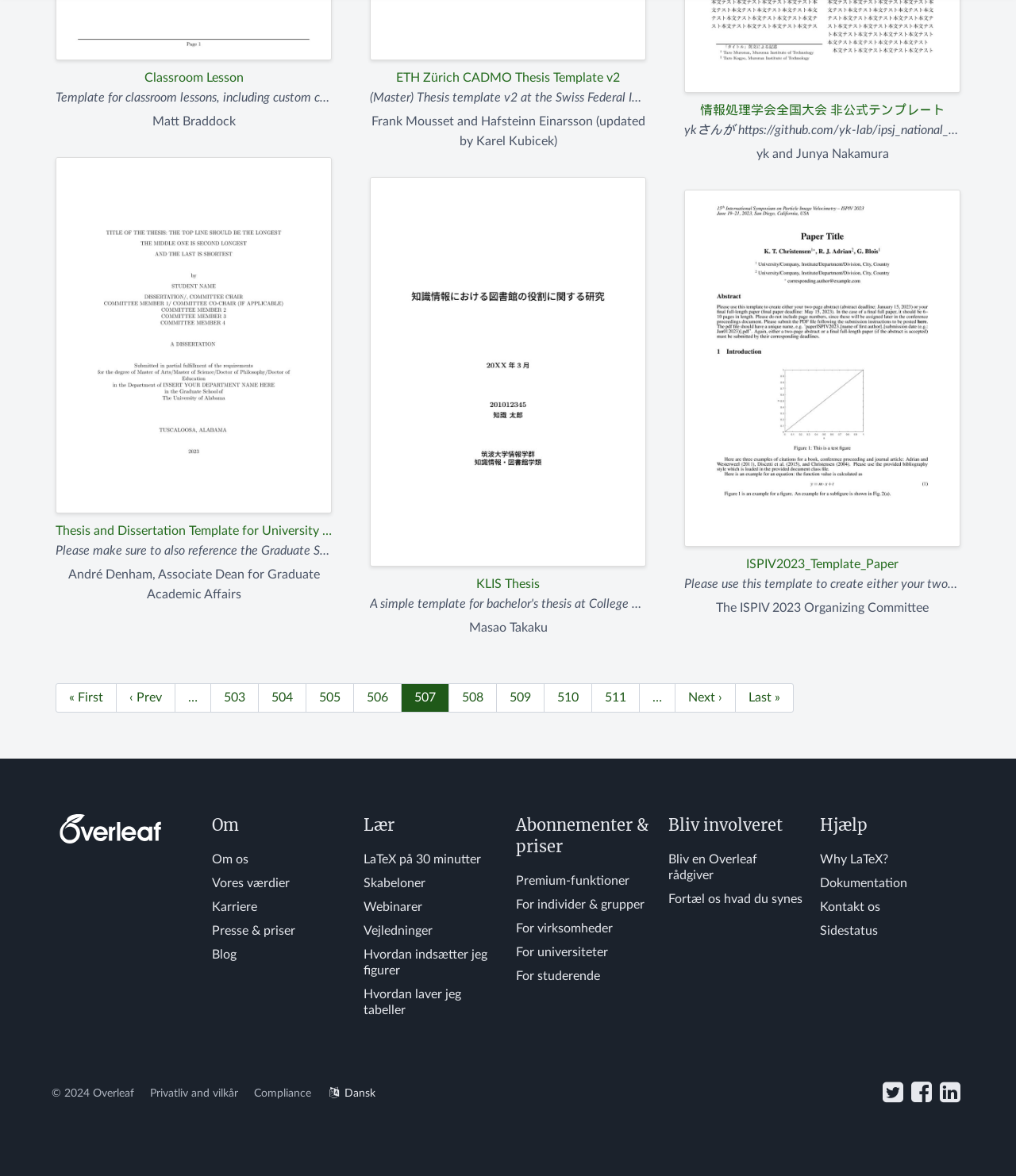What is the name of the organization?
Please use the visual content to give a single word or phrase answer.

Overleaf